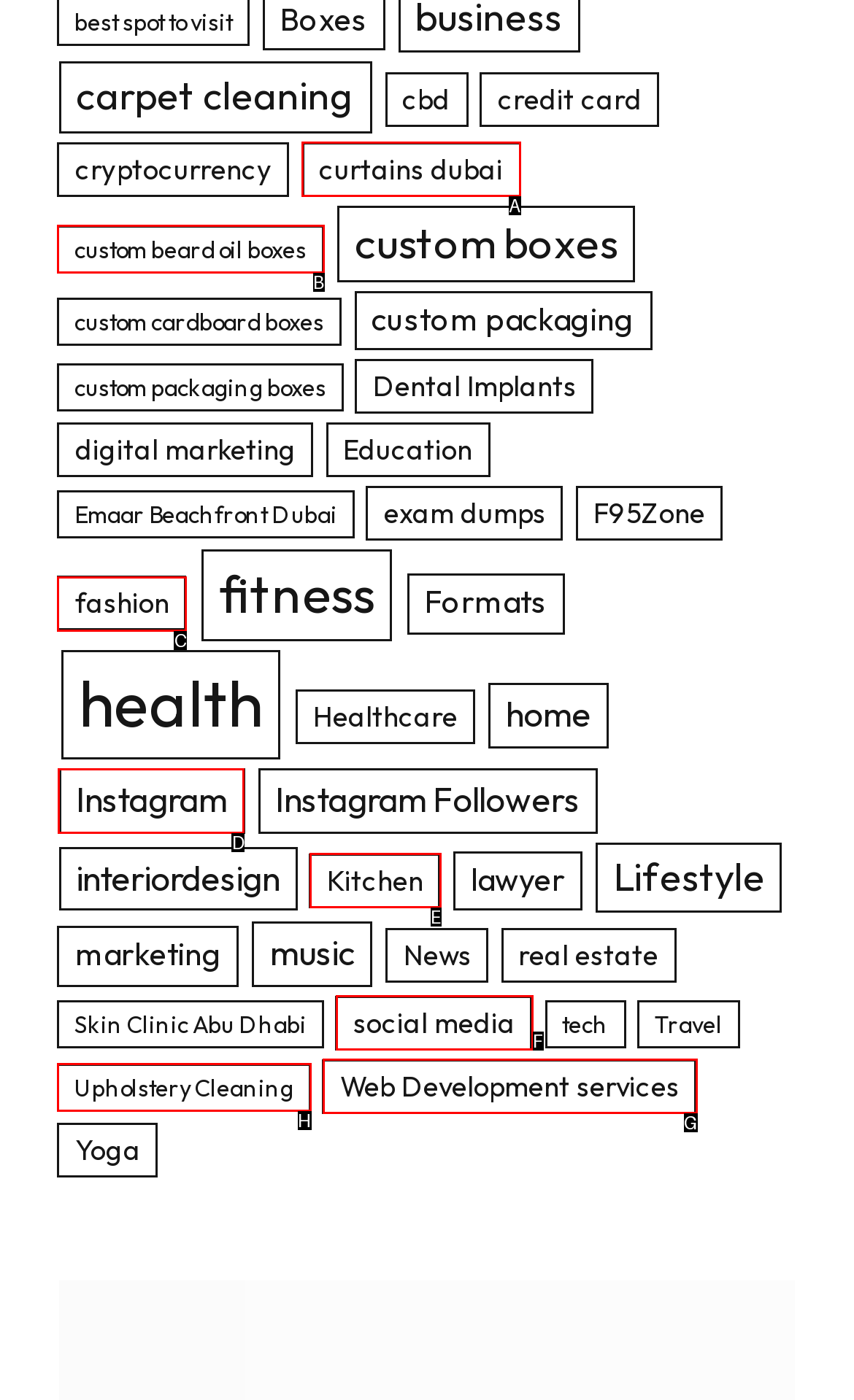Using the description: custom beard oil boxes, find the best-matching HTML element. Indicate your answer with the letter of the chosen option.

B